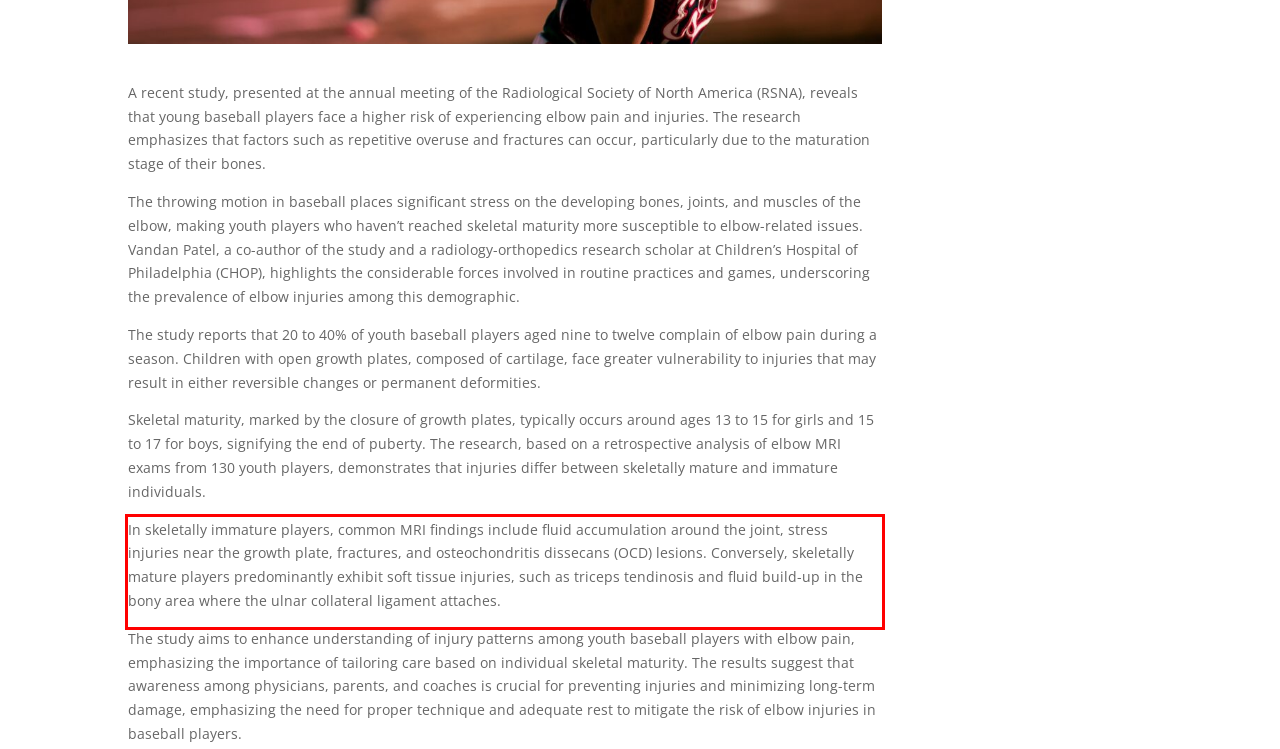You have a screenshot of a webpage with a red bounding box. Use OCR to generate the text contained within this red rectangle.

In skeletally immature players, common MRI findings include fluid accumulation around the joint, stress injuries near the growth plate, fractures, and osteochondritis dissecans (OCD) lesions. Conversely, skeletally mature players predominantly exhibit soft tissue injuries, such as triceps tendinosis and fluid build-up in the bony area where the ulnar collateral ligament attaches.